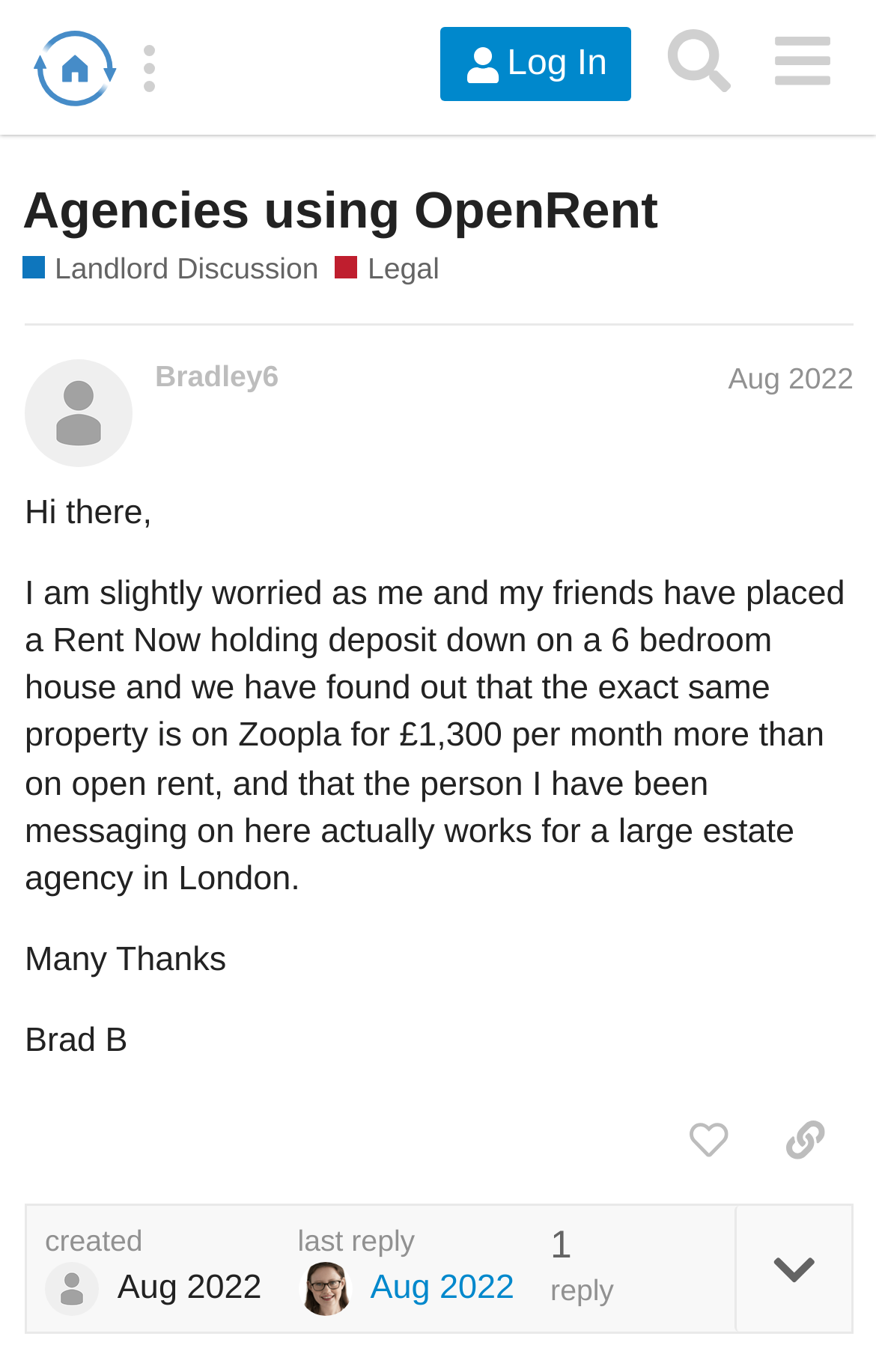Provide a thorough summary of the webpage.

This webpage appears to be a forum discussion page on the OpenRent Community website. At the top, there is a header section with three buttons: "Log In", "Search", and a menu button. Below the header, there is a large heading that reads "Agencies using OpenRent" with a link to the same title. To the right of the heading, there are two more links: "Landlord Discussion" and "Legal".

The main content of the page is a discussion thread started by a user named Bradley6 on August 12, 2022. The thread title is not explicitly stated, but the initial post is a lengthy text that expresses concern about a Rent Now holding deposit on a 6-bedroom house. The post is followed by a signature "Many Thanks" and the user's name "Brad B".

Below the initial post, there are several buttons and links, including a "Please sign up or log in to like this post" button, a "copy a link to this post to clipboard" button, and a button with an image. There is also a "created" label with a timestamp of August 12, 2022, 12:37 am, and a "last reply" link with a timestamp of August 12, 2022, 9:23 am.

Throughout the page, there are several images, but they are all icons or buttons and do not appear to be content images.